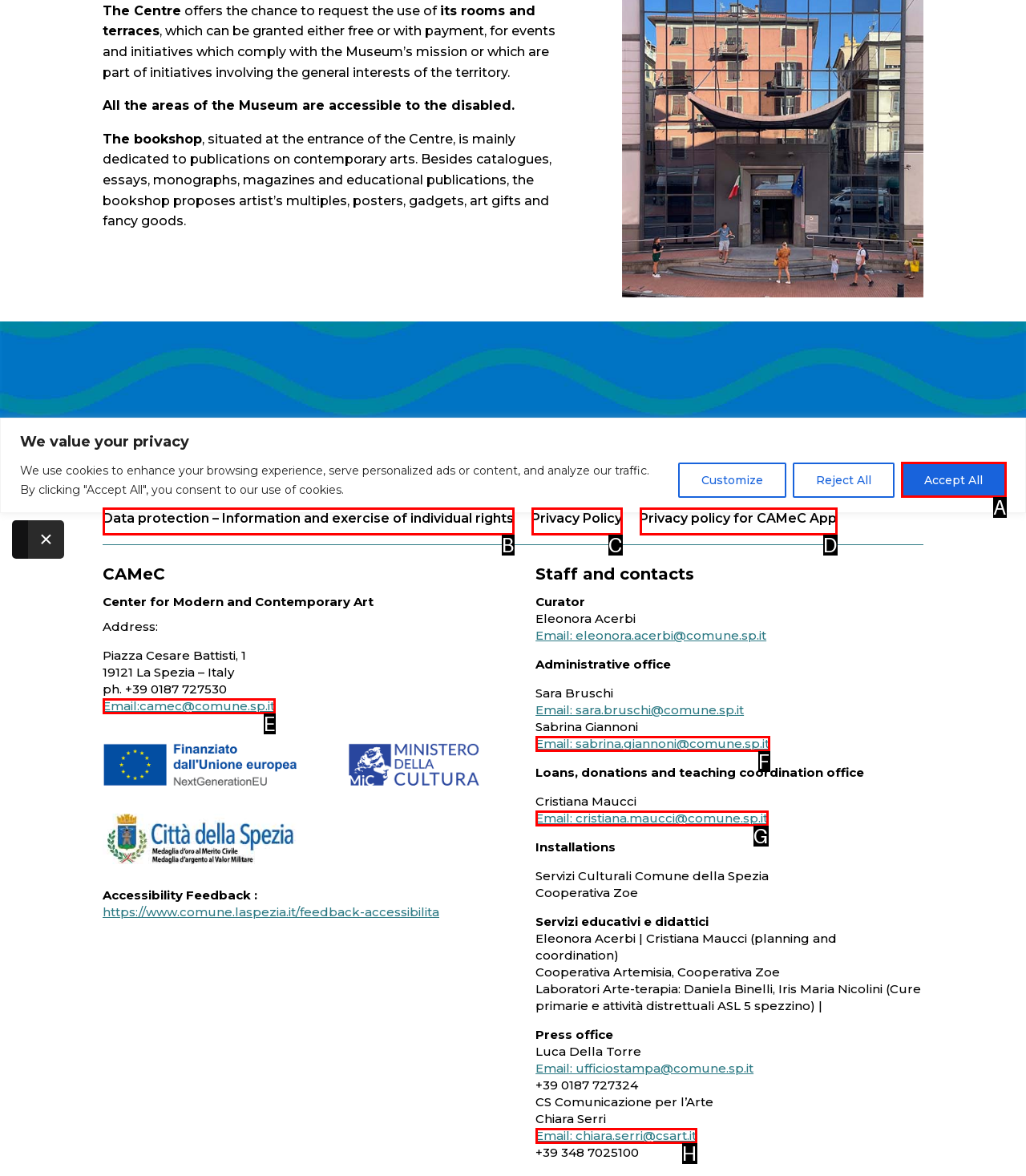With the description: Privacy policy for CAMeC App, find the option that corresponds most closely and answer with its letter directly.

D